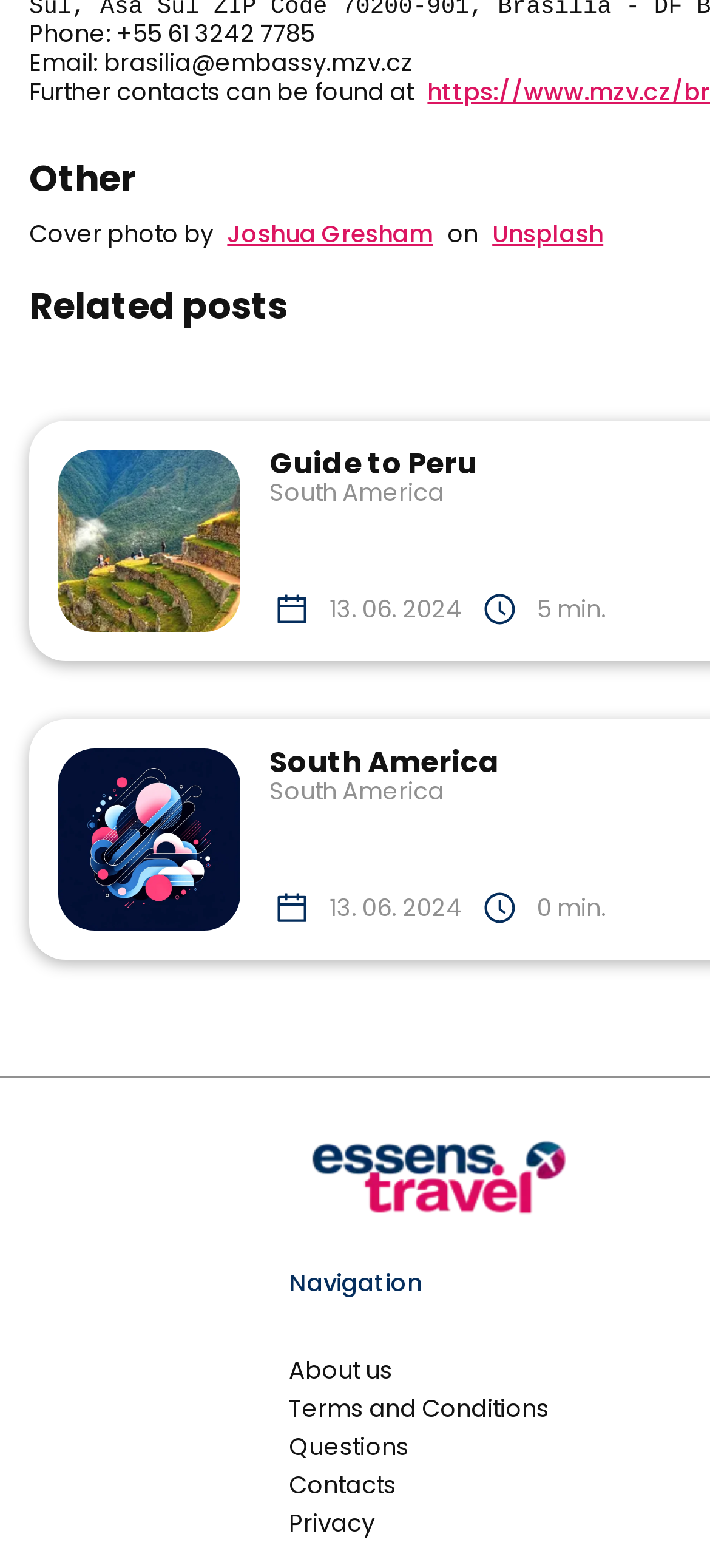What is the phone number of the embassy?
Answer the question with a detailed and thorough explanation.

The phone number of the embassy can be found in the top section of the webpage, where it is displayed as 'Phone: +55 61 3242 7785'.